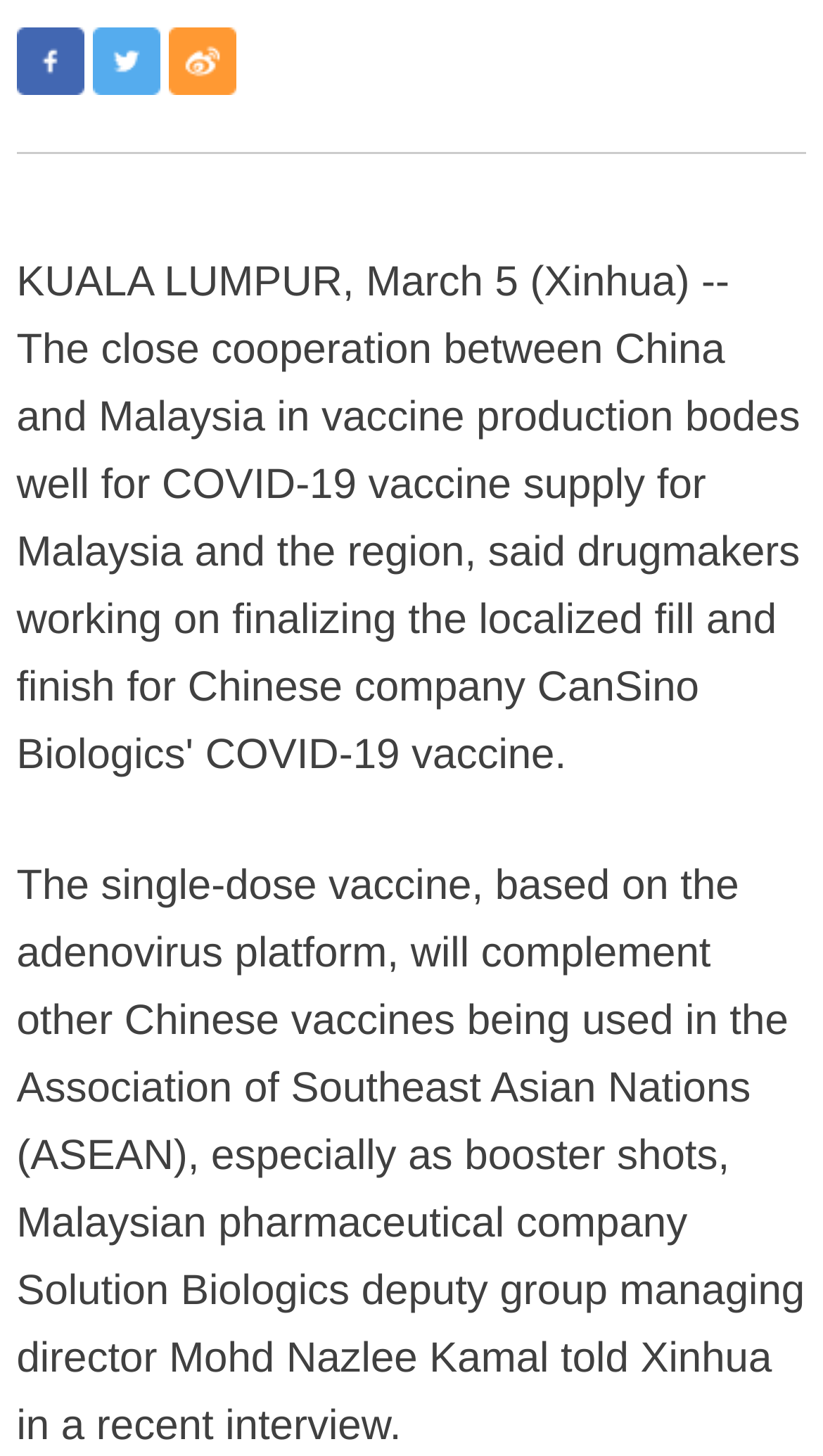Bounding box coordinates are specified in the format (top-left x, top-left y, bottom-right x, bottom-right y). All values are floating point numbers bounded between 0 and 1. Please provide the bounding box coordinate of the region this sentence describes: title="分享到Twitter"

[0.112, 0.019, 0.194, 0.066]